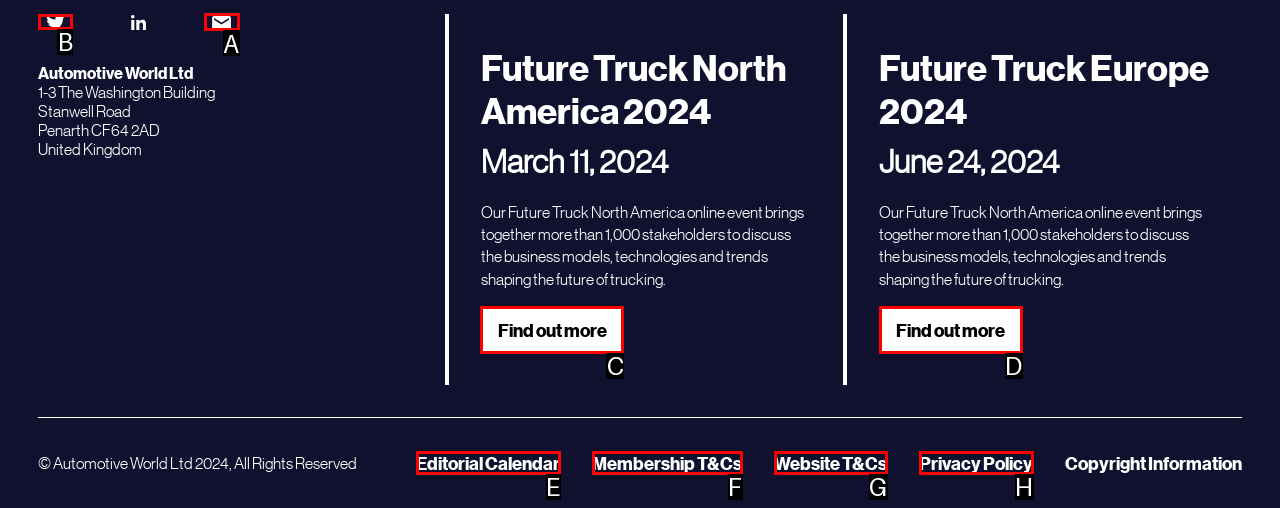Specify which HTML element I should click to complete this instruction: View Twitter profile Answer with the letter of the relevant option.

B